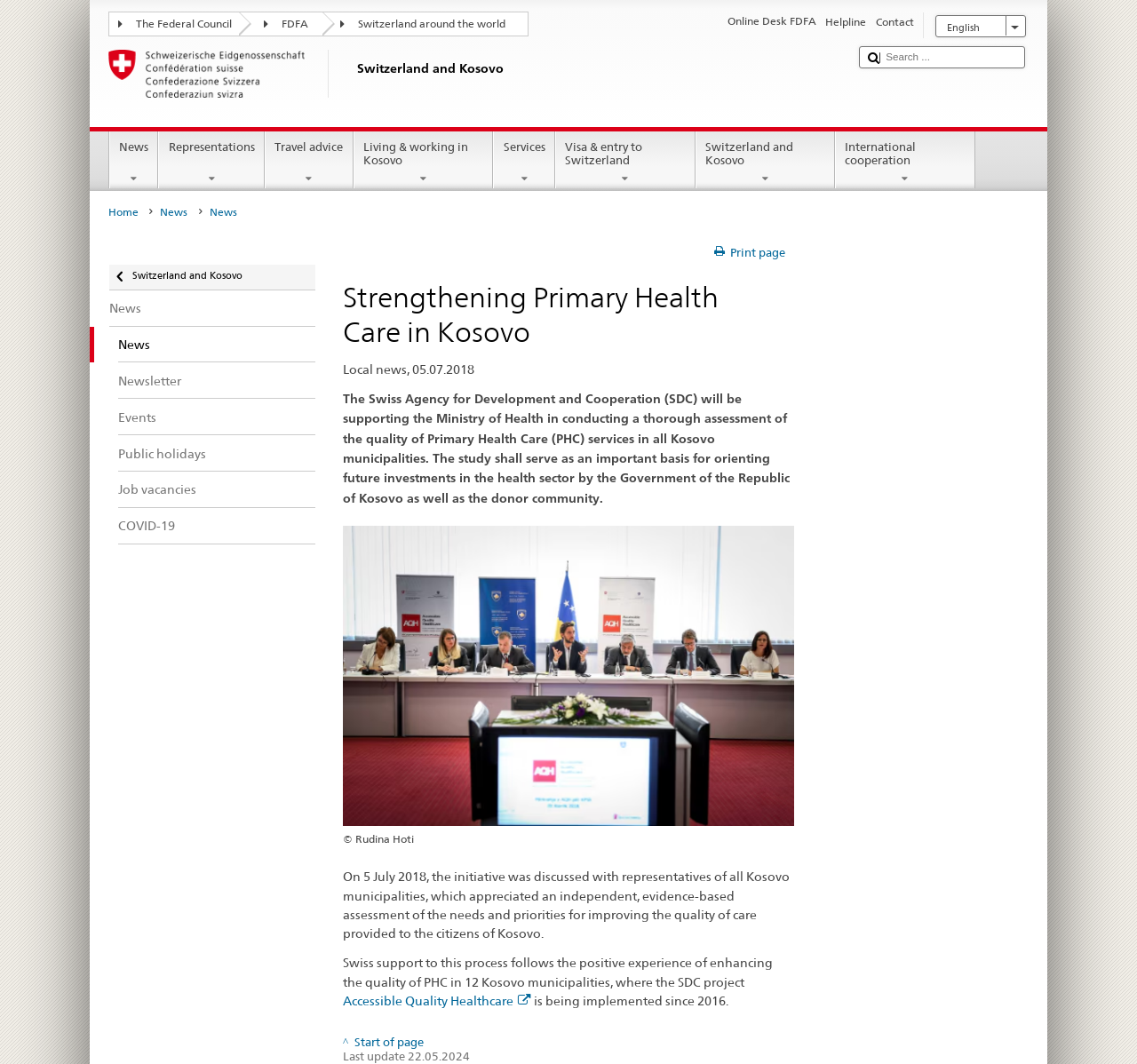Refer to the screenshot and answer the following question in detail:
What is the purpose of the study on Primary Health Care services?

The study on Primary Health Care services aims to provide an important basis for orienting future investments in the health sector by the Government of the Republic of Kosovo as well as the donor community.